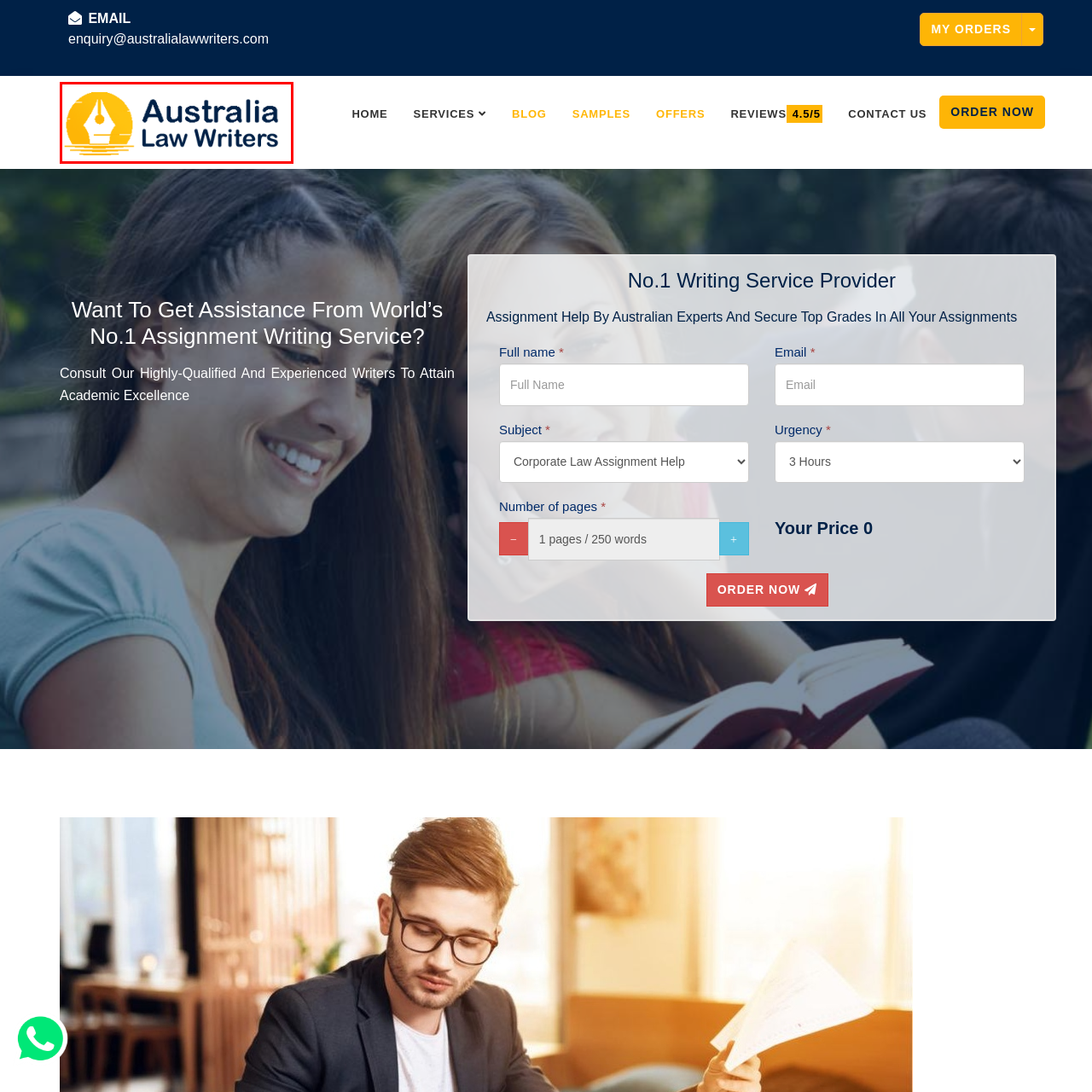Elaborate on the contents of the image highlighted by the red boundary in detail.

The image features the logo of "Australia Law Writers," which is prominently designed with a vibrant golden circle encompassing a stylized fountain pen nib. This design element symbolizes the writing services the organization provides, specifically tailored for legal content. The text "Australia Law Writers" is displayed in a bold, navy blue font, ensuring clarity and alignment with the professional theme of the logo. This logo is likely intended to instill confidence in potential clients seeking reliable and expert assistance with law-related writing assignments, emphasizing both expertise and a commitment to high-quality service.